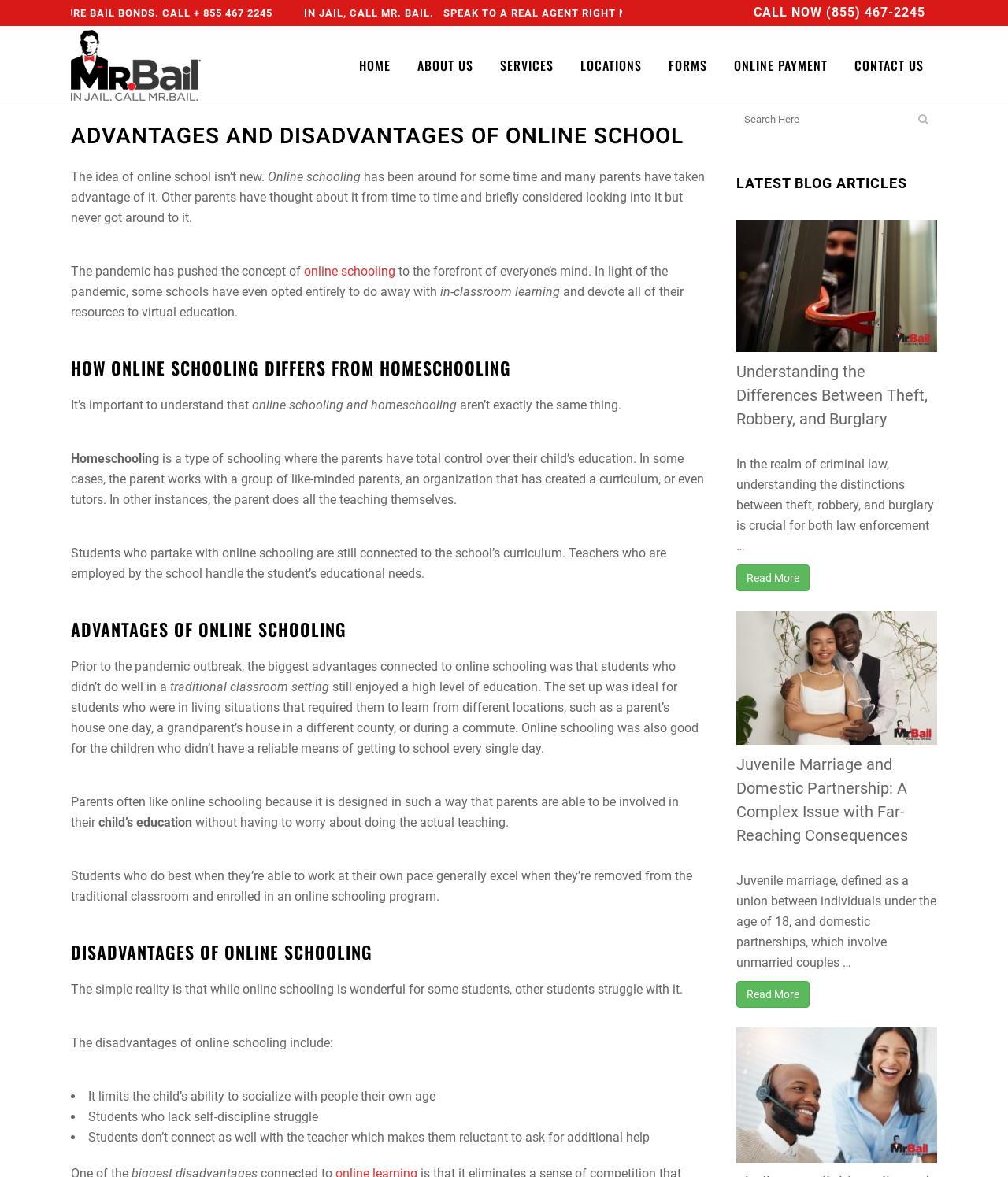What is the purpose of the search bar?
Relying on the image, give a concise answer in one word or a brief phrase.

Search blog articles